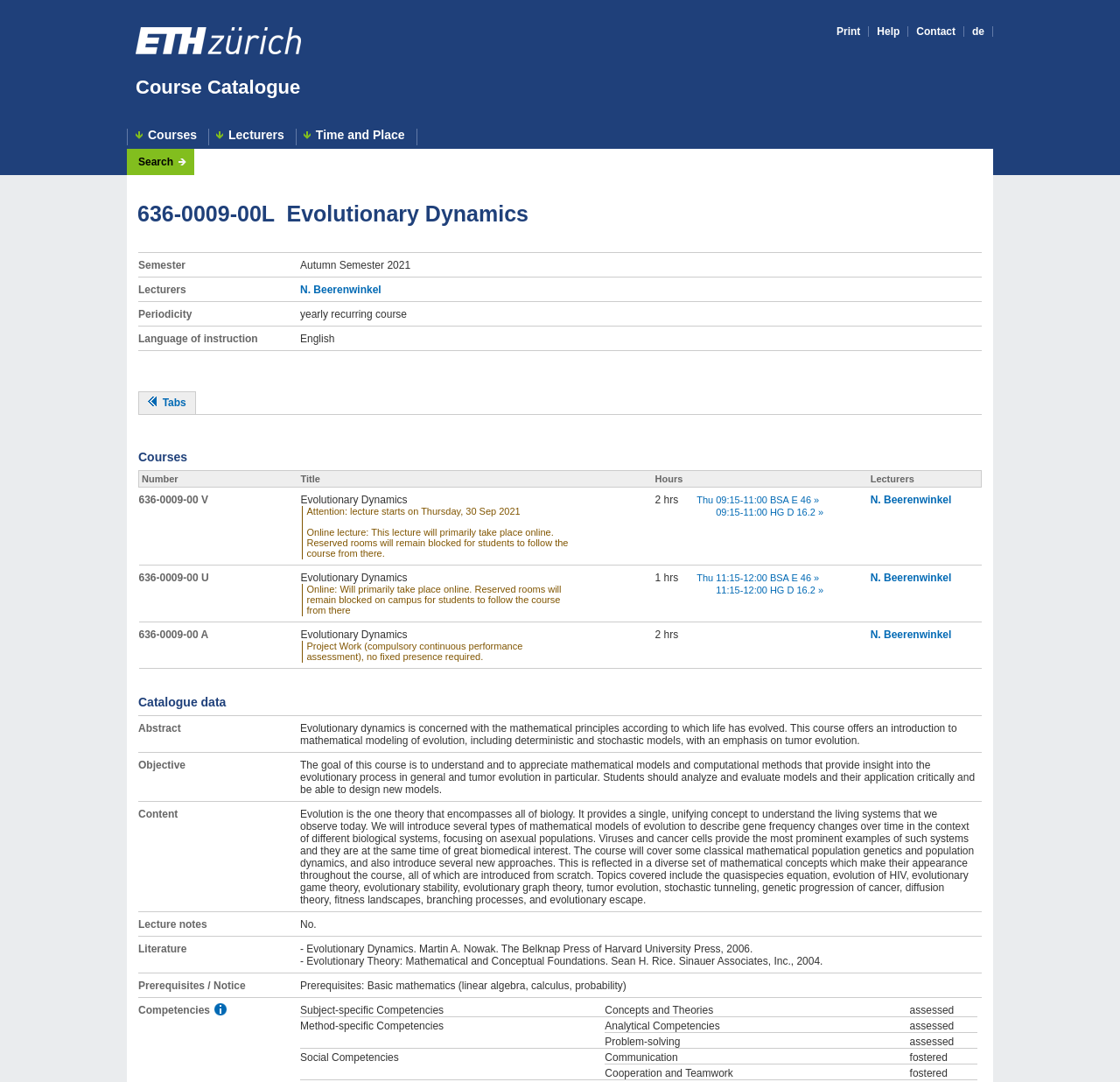Please identify the bounding box coordinates of the element's region that needs to be clicked to fulfill the following instruction: "View the details of the 'Evolutionary Dynamics' course". The bounding box coordinates should consist of four float numbers between 0 and 1, i.e., [left, top, right, bottom].

[0.113, 0.186, 0.887, 0.218]